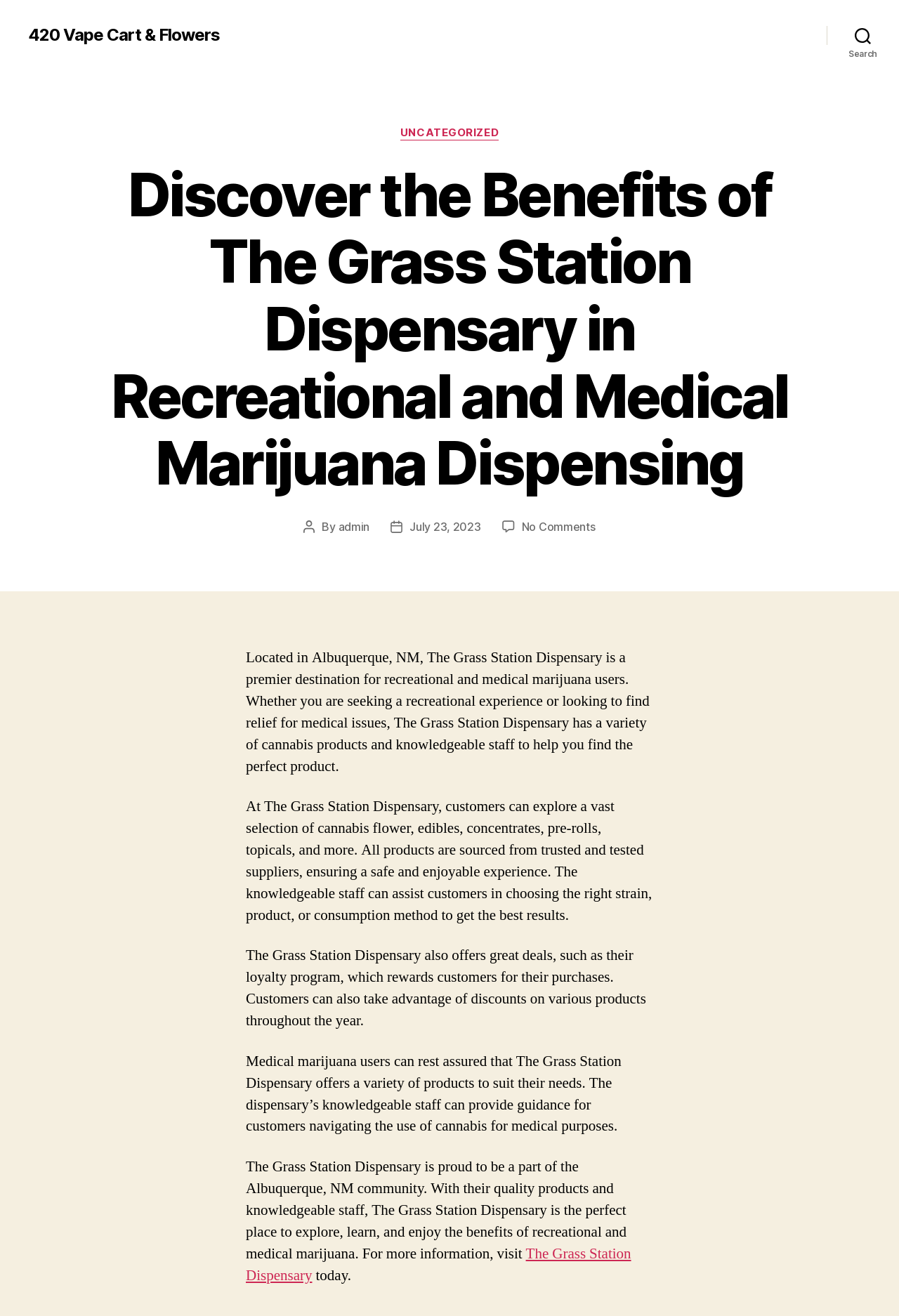Can you extract the headline from the webpage for me?

Discover the Benefits of The Grass Station Dispensary in Recreational and Medical Marijuana Dispensing